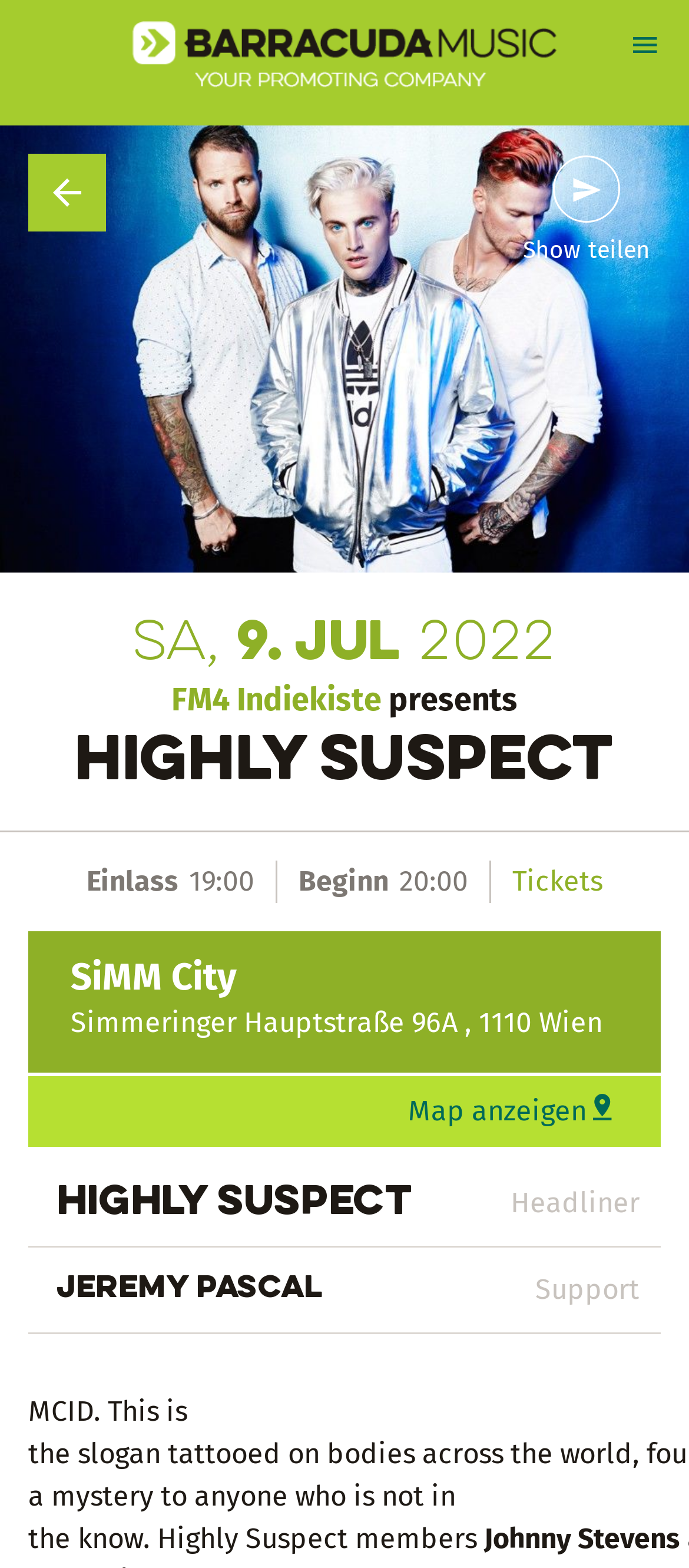Use a single word or phrase to answer the question: What is the name of the event?

FM4 Indiekiste presents HIGHLY SUSPECT